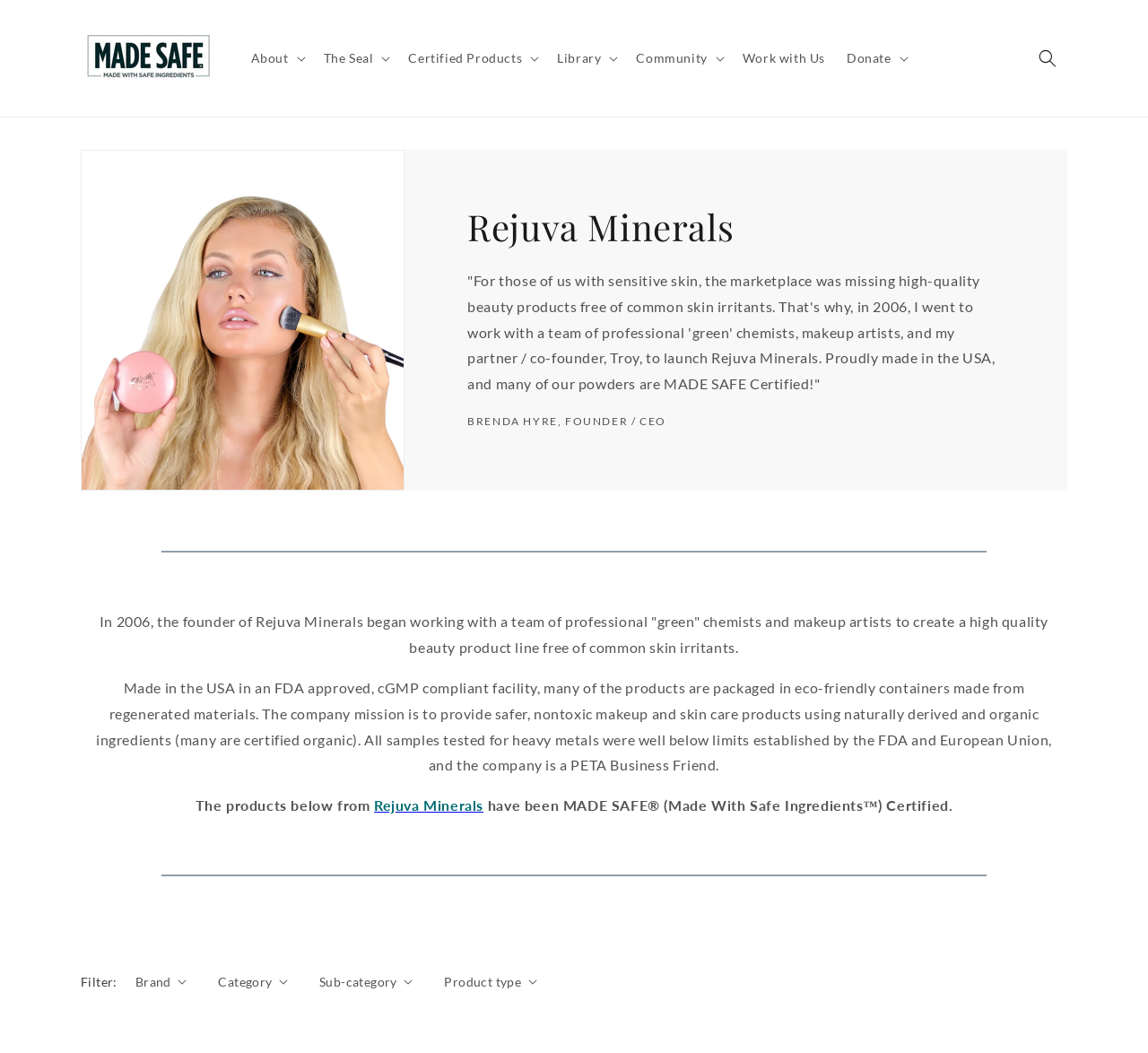Identify the bounding box coordinates of the region I need to click to complete this instruction: "Read about Rejuva Minerals' mission".

[0.407, 0.258, 0.867, 0.372]